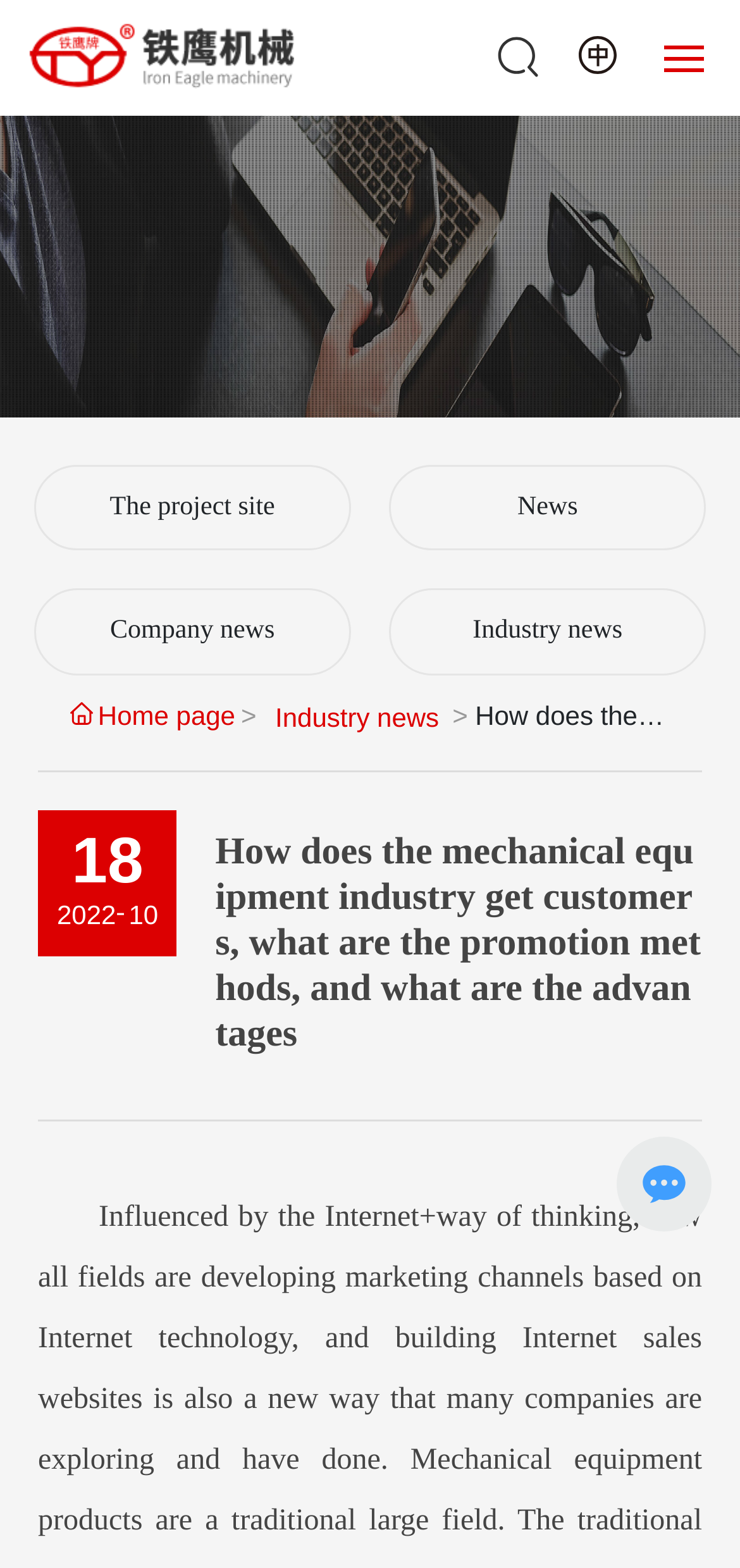Please specify the bounding box coordinates of the element that should be clicked to execute the given instruction: 'Click the PRODUCT link'. Ensure the coordinates are four float numbers between 0 and 1, expressed as [left, top, right, bottom].

[0.051, 0.284, 0.949, 0.311]